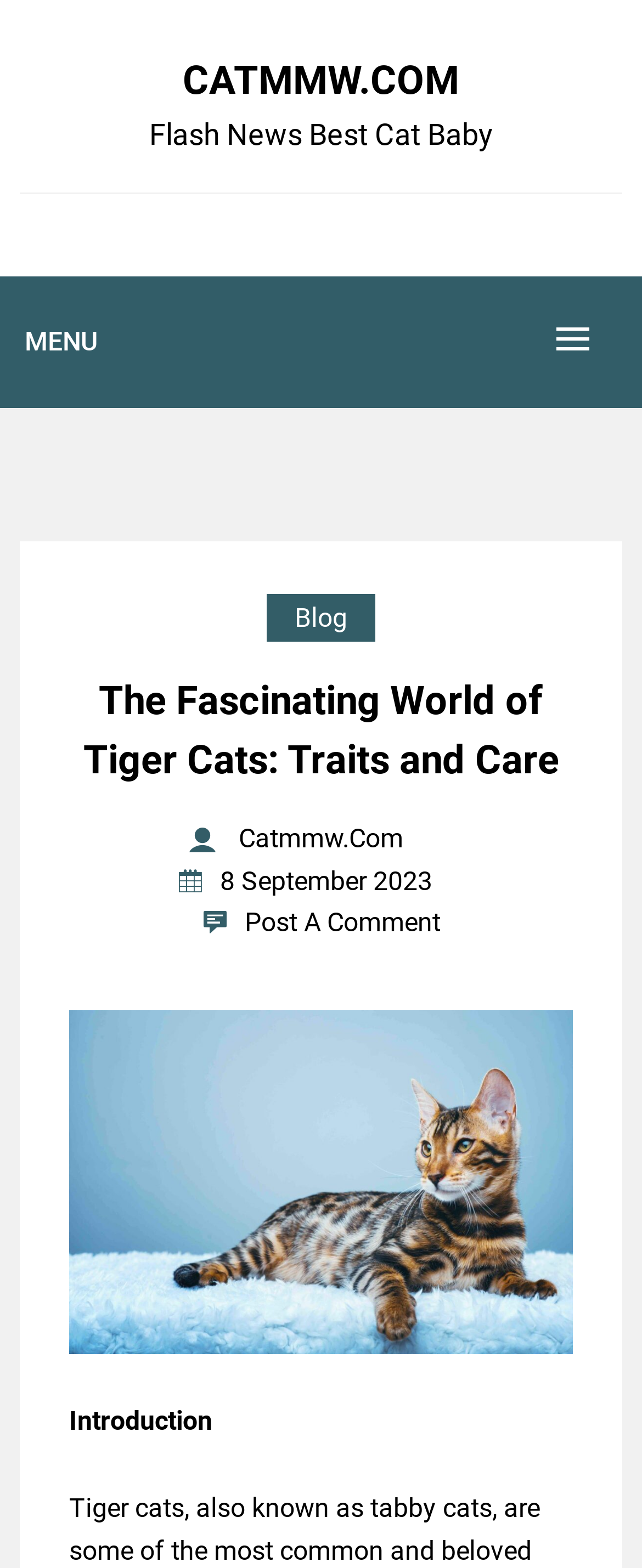Answer the question below in one word or phrase:
What is the date of the current post?

8 September 2023